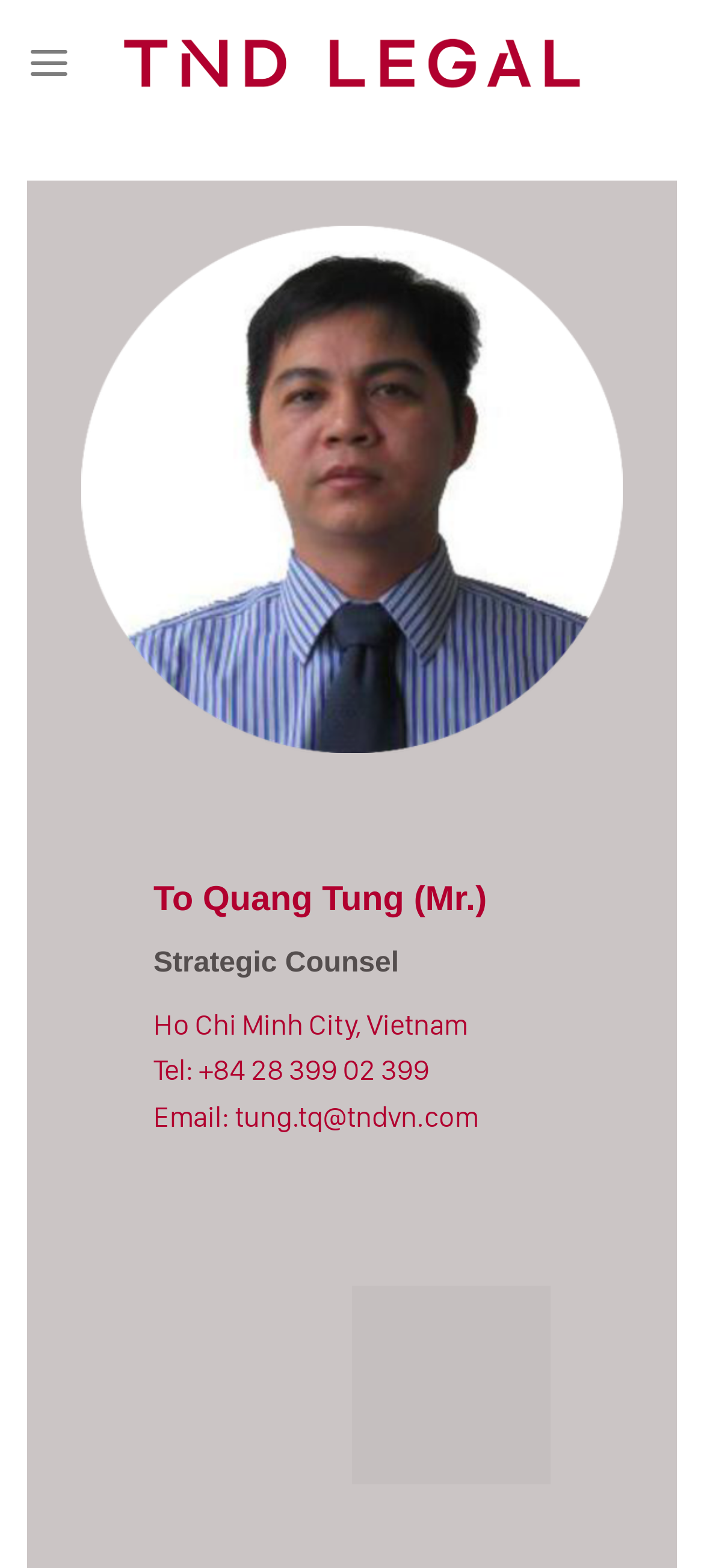Provide the bounding box coordinates of the HTML element this sentence describes: "+84 28 399 02 399".

[0.282, 0.672, 0.61, 0.694]